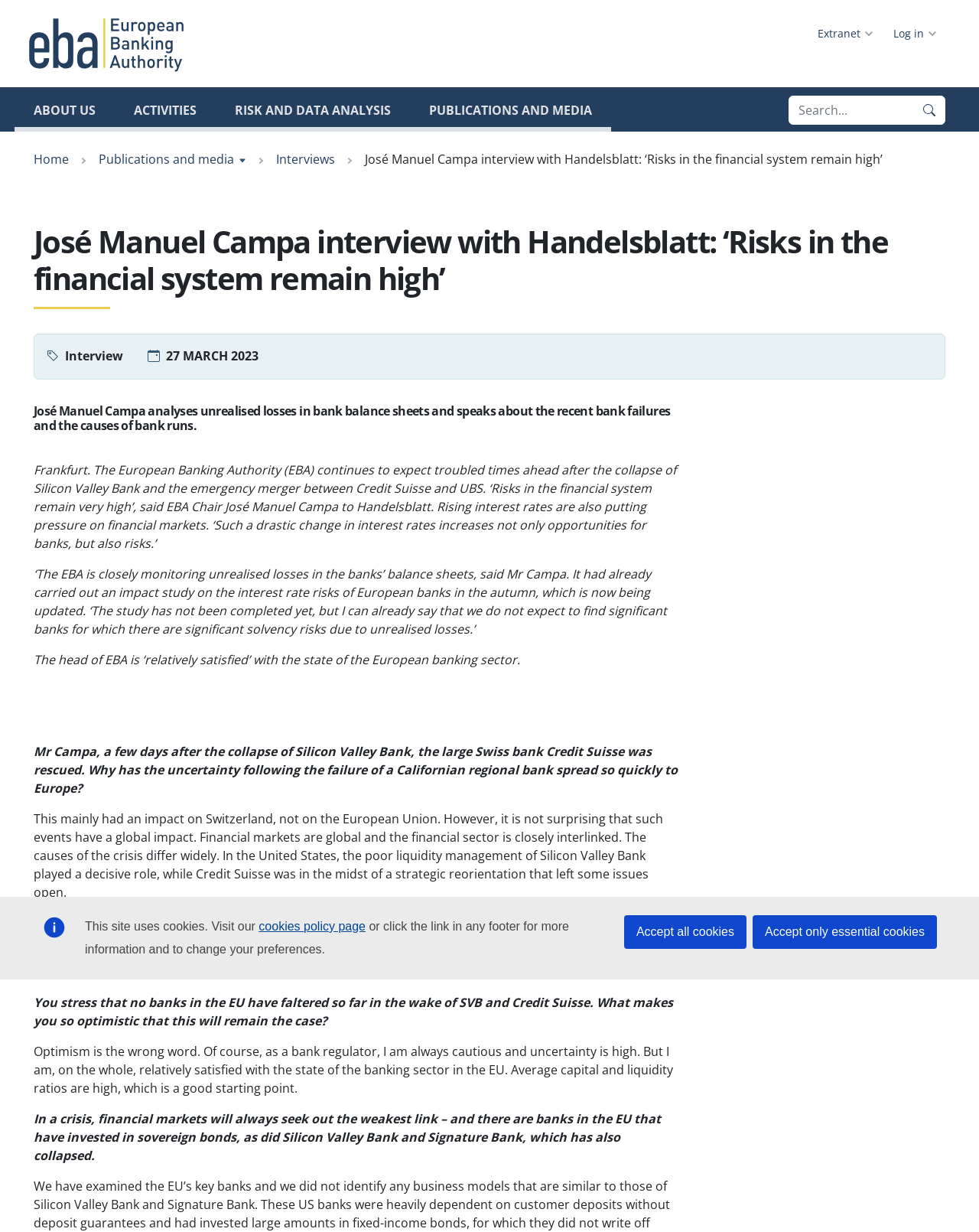Answer the question using only a single word or phrase: 
What is the reason for the crisis in Silicon Valley Bank?

Poor liquidity management